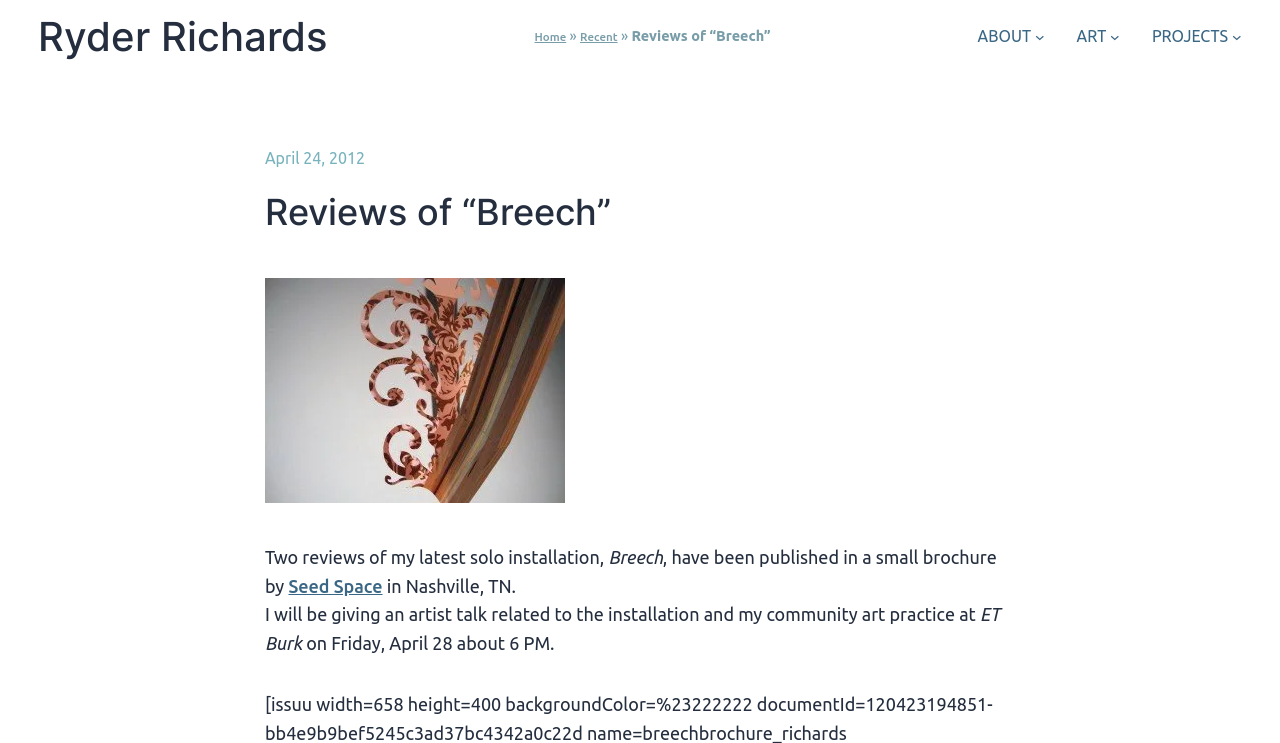Answer the following query with a single word or phrase:
Where will the artist give an artist talk?

ET Burk